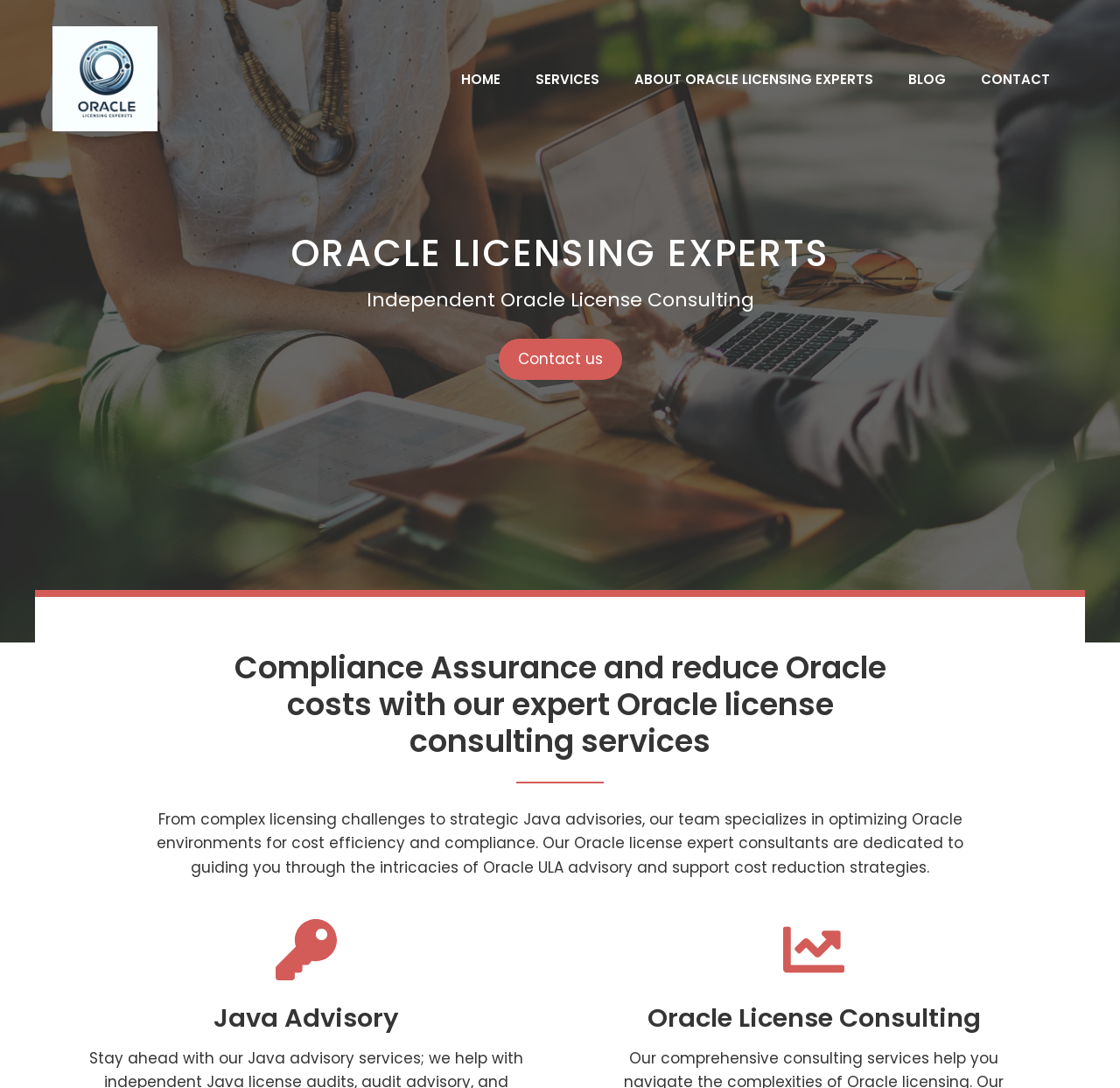Determine the bounding box coordinates of the UI element described by: "Contact us".

[0.445, 0.311, 0.555, 0.349]